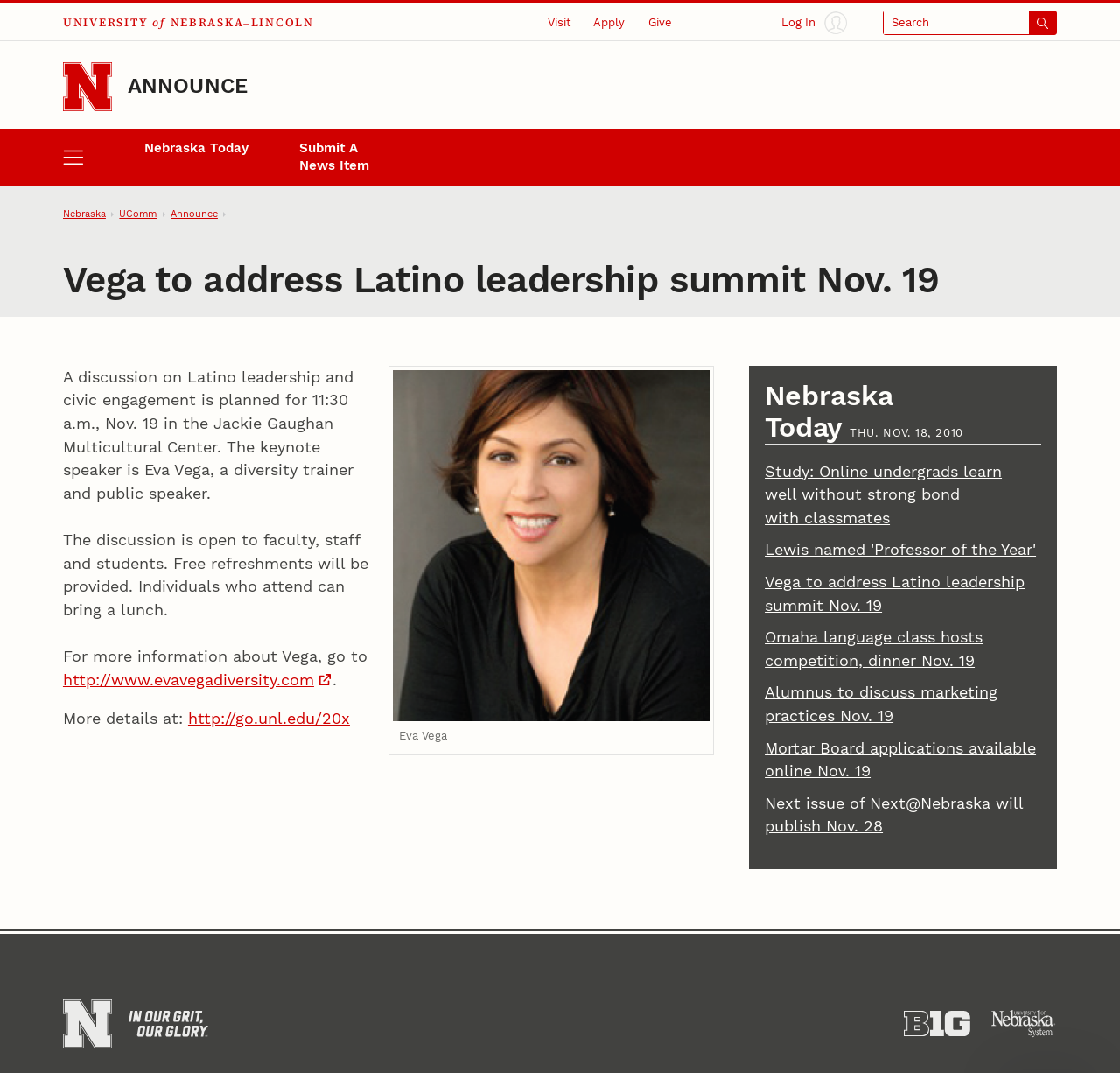Please determine the bounding box coordinates for the element that should be clicked to follow these instructions: "Visit the university website".

[0.478, 0.005, 0.519, 0.038]